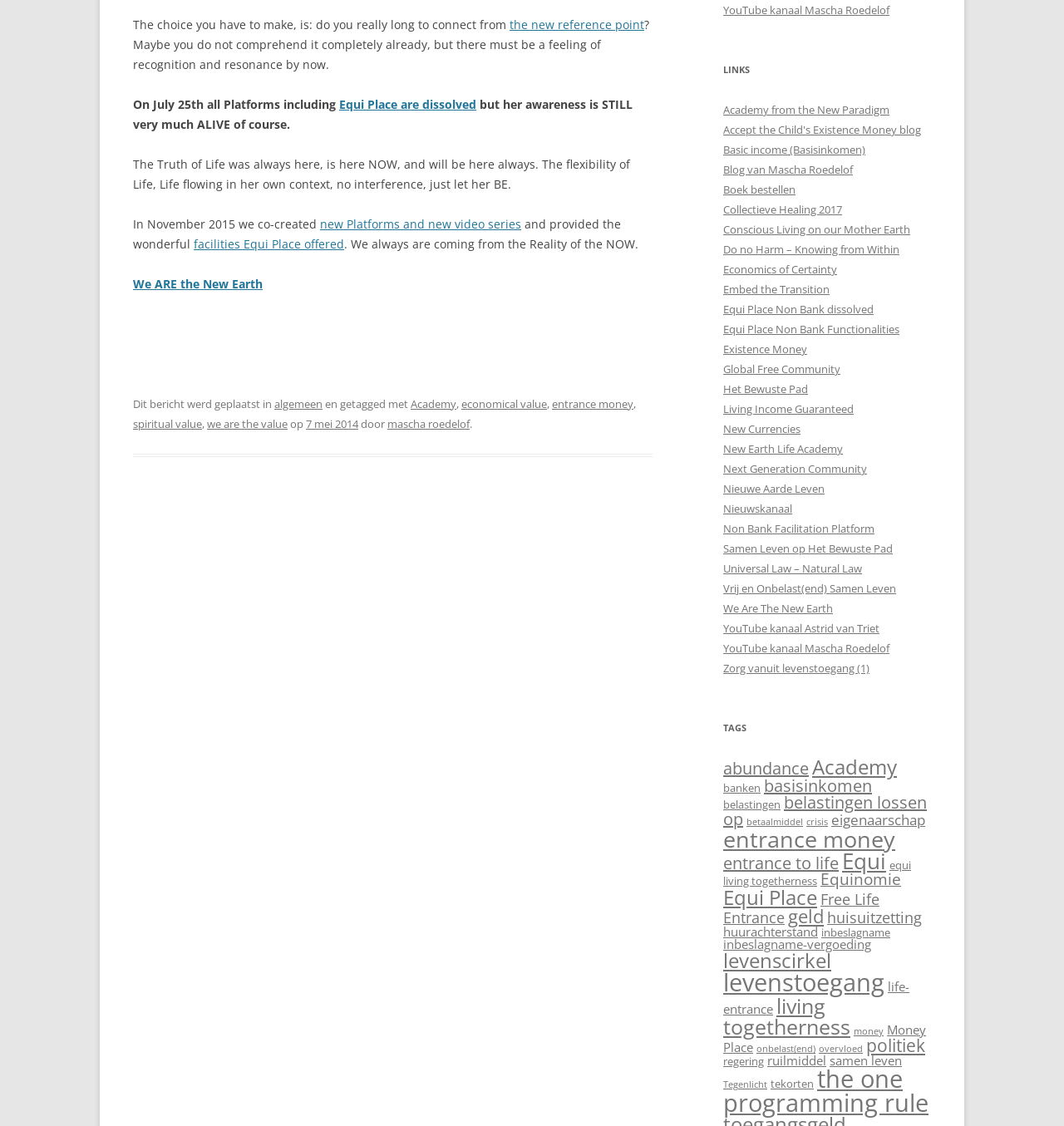Please find the bounding box coordinates of the clickable region needed to complete the following instruction: "Watch the 'YouTube kanaal Mascha Roedelof' channel". The bounding box coordinates must consist of four float numbers between 0 and 1, i.e., [left, top, right, bottom].

[0.68, 0.002, 0.836, 0.016]